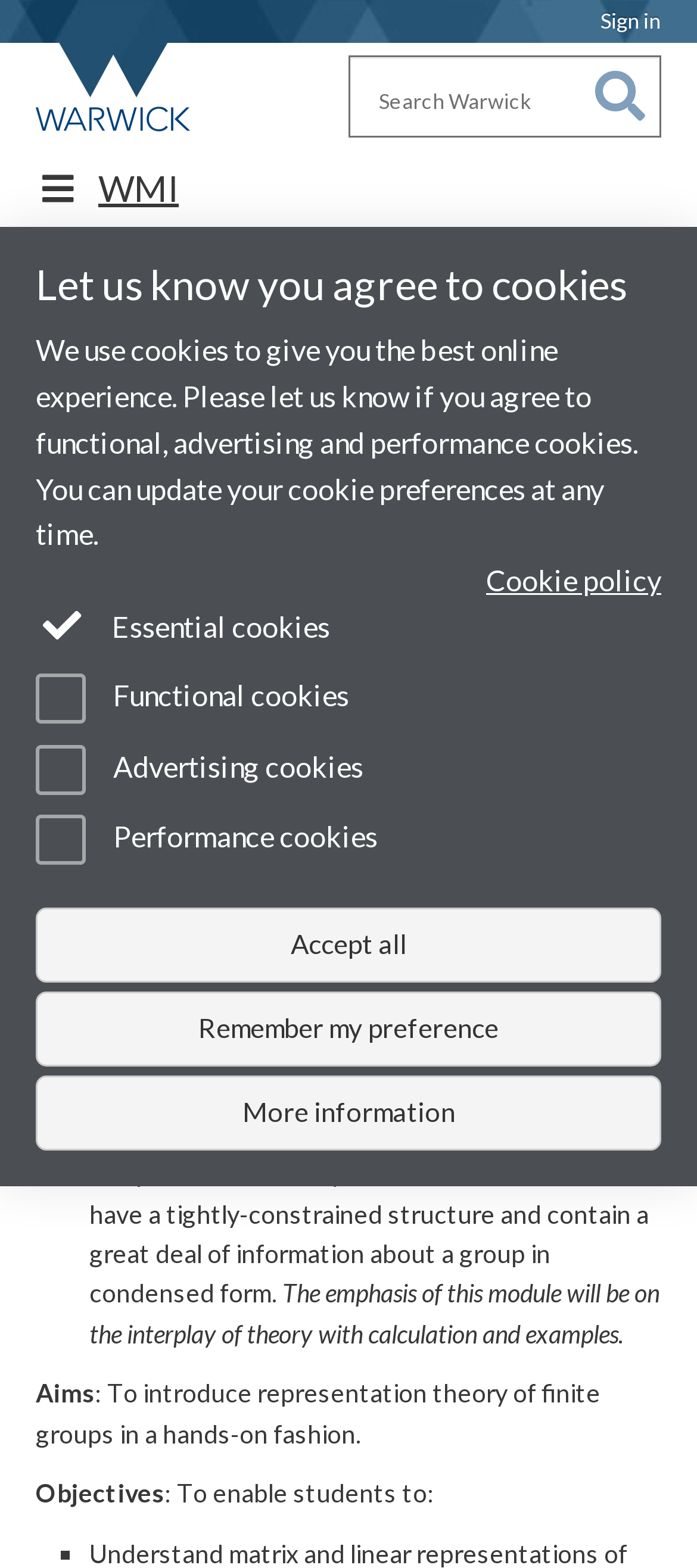Specify the bounding box coordinates (top-left x, top-left y, bottom-right x, bottom-right y) of the UI element in the screenshot that matches this description: Sign in

[0.862, 0.005, 0.949, 0.022]